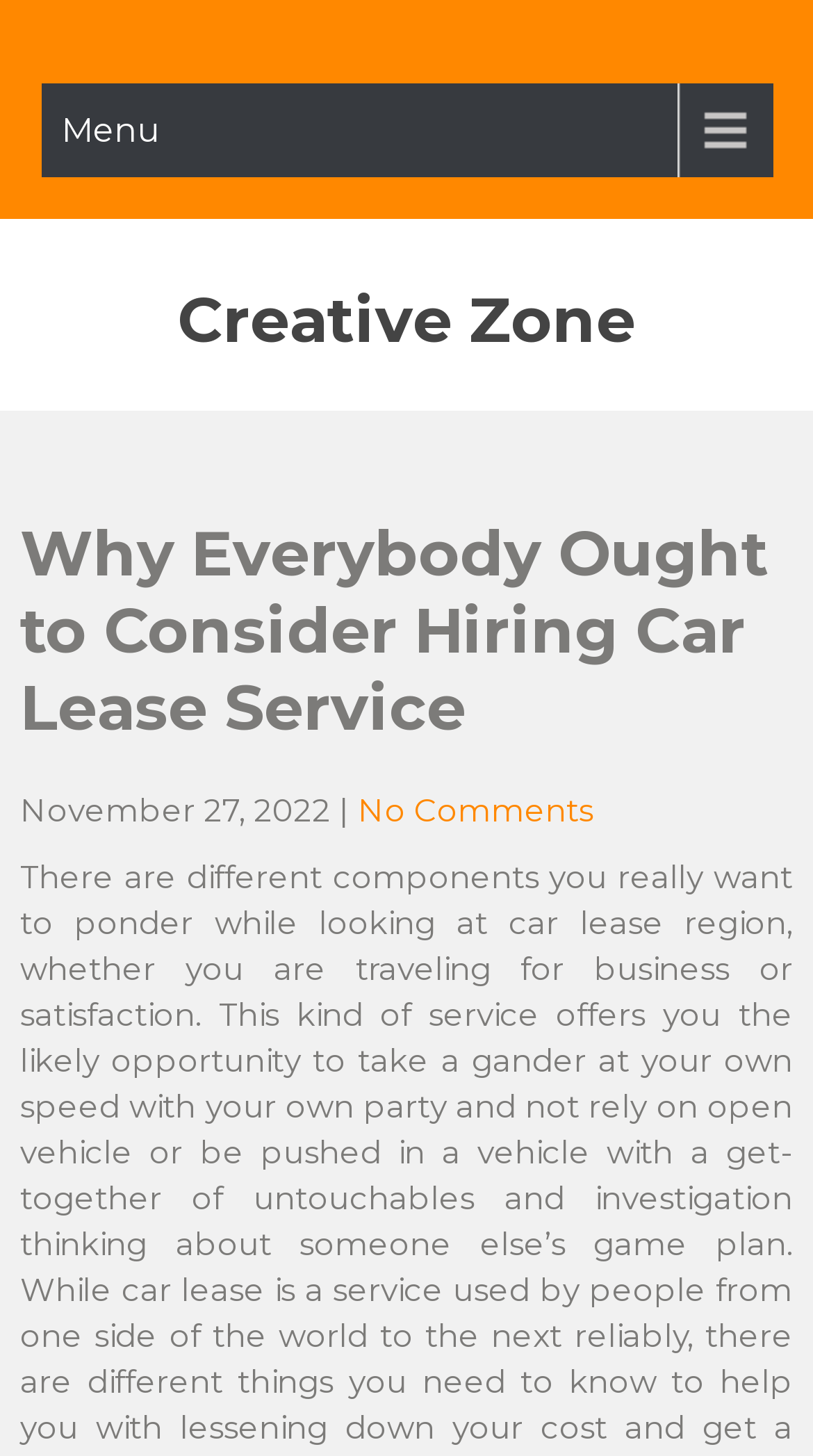What is the separator character between the date and the comments?
Using the screenshot, give a one-word or short phrase answer.

|